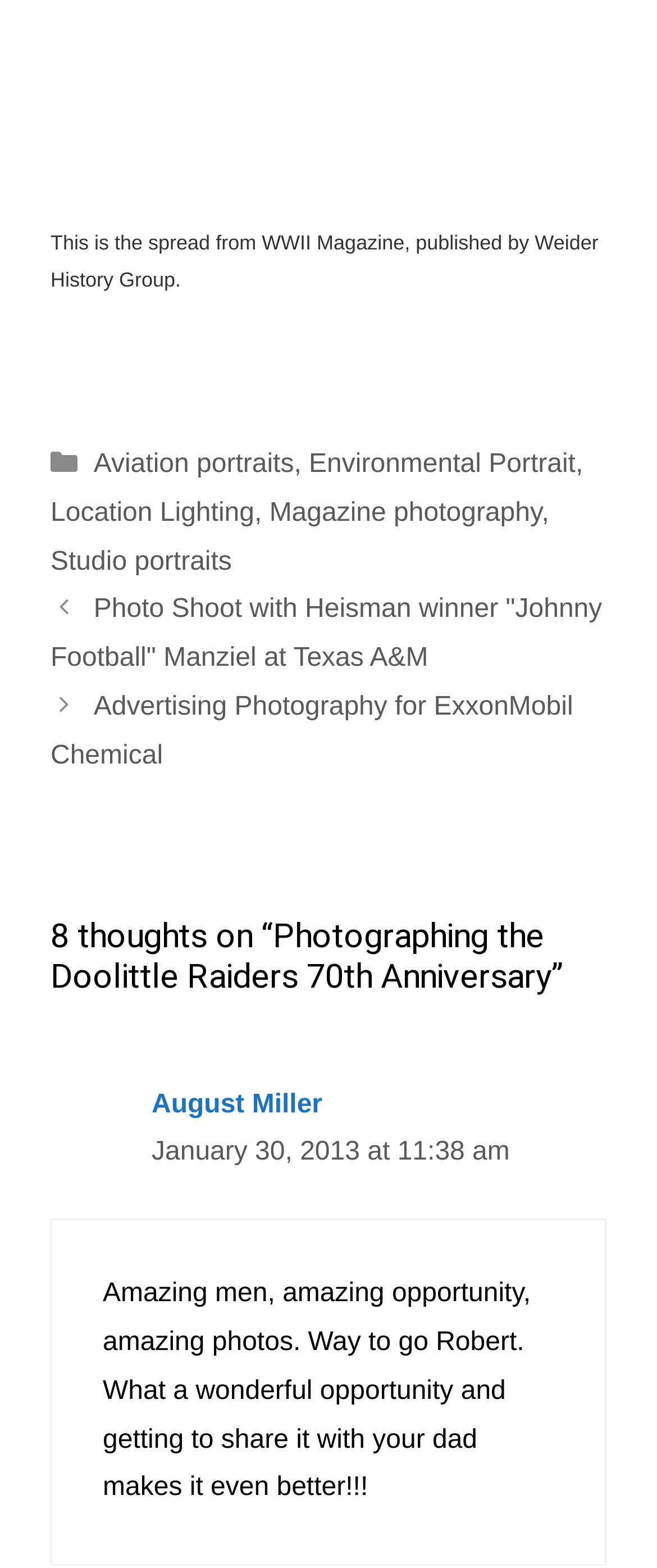Find the bounding box of the element with the following description: "Advertising Photography for ExxonMobil Chemical". The coordinates must be four float numbers between 0 and 1, formatted as [left, top, right, bottom].

[0.077, 0.442, 0.872, 0.491]